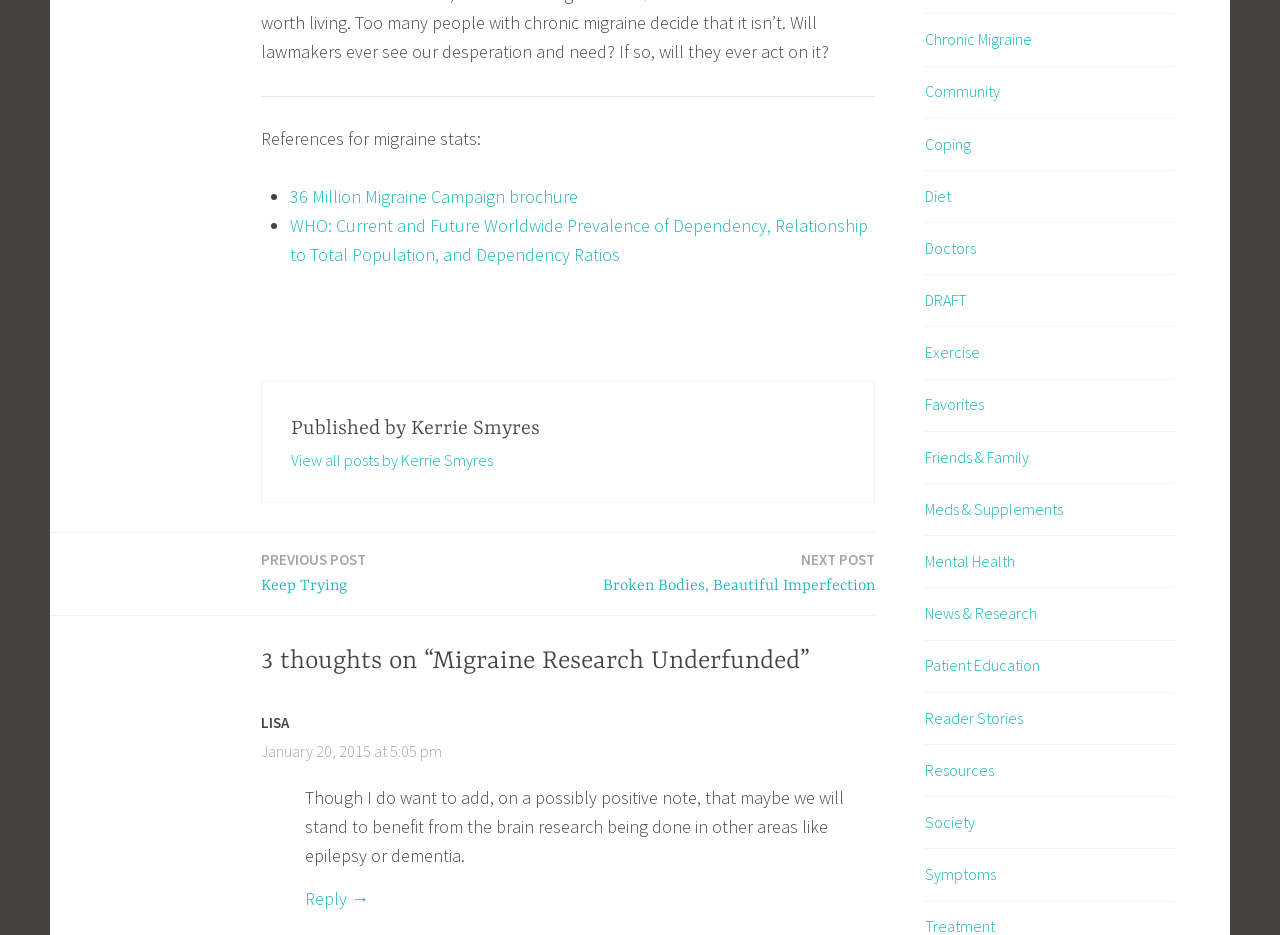Using the element description Reader Stories, predict the bounding box coordinates for the UI element. Provide the coordinates in (top-left x, top-left y, bottom-right x, bottom-right y) format with values ranging from 0 to 1.

[0.723, 0.756, 0.799, 0.778]